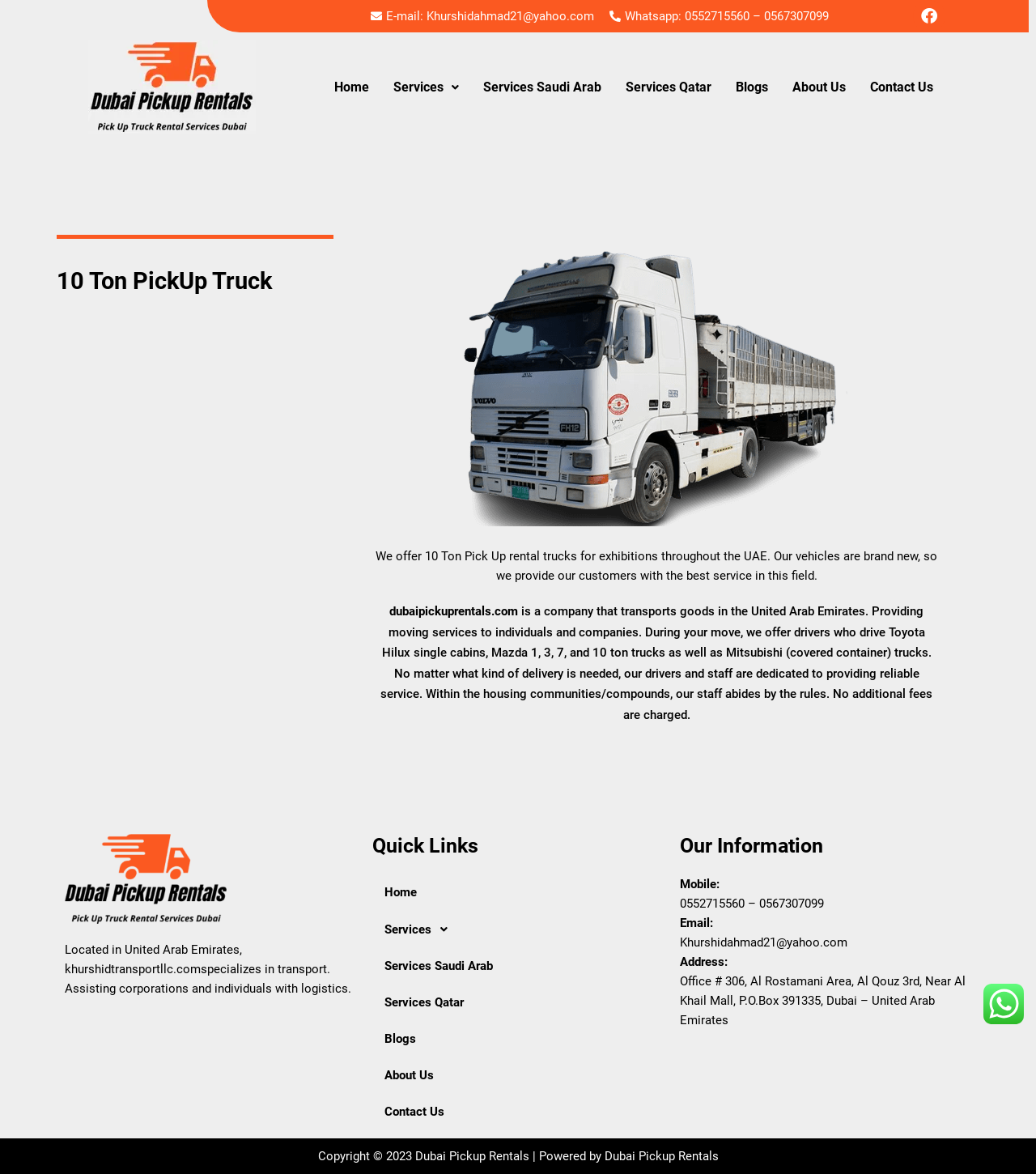Bounding box coordinates should be provided in the format (top-left x, top-left y, bottom-right x, bottom-right y) with all values between 0 and 1. Identify the bounding box for this UI element: Services Qatar

[0.592, 0.058, 0.698, 0.09]